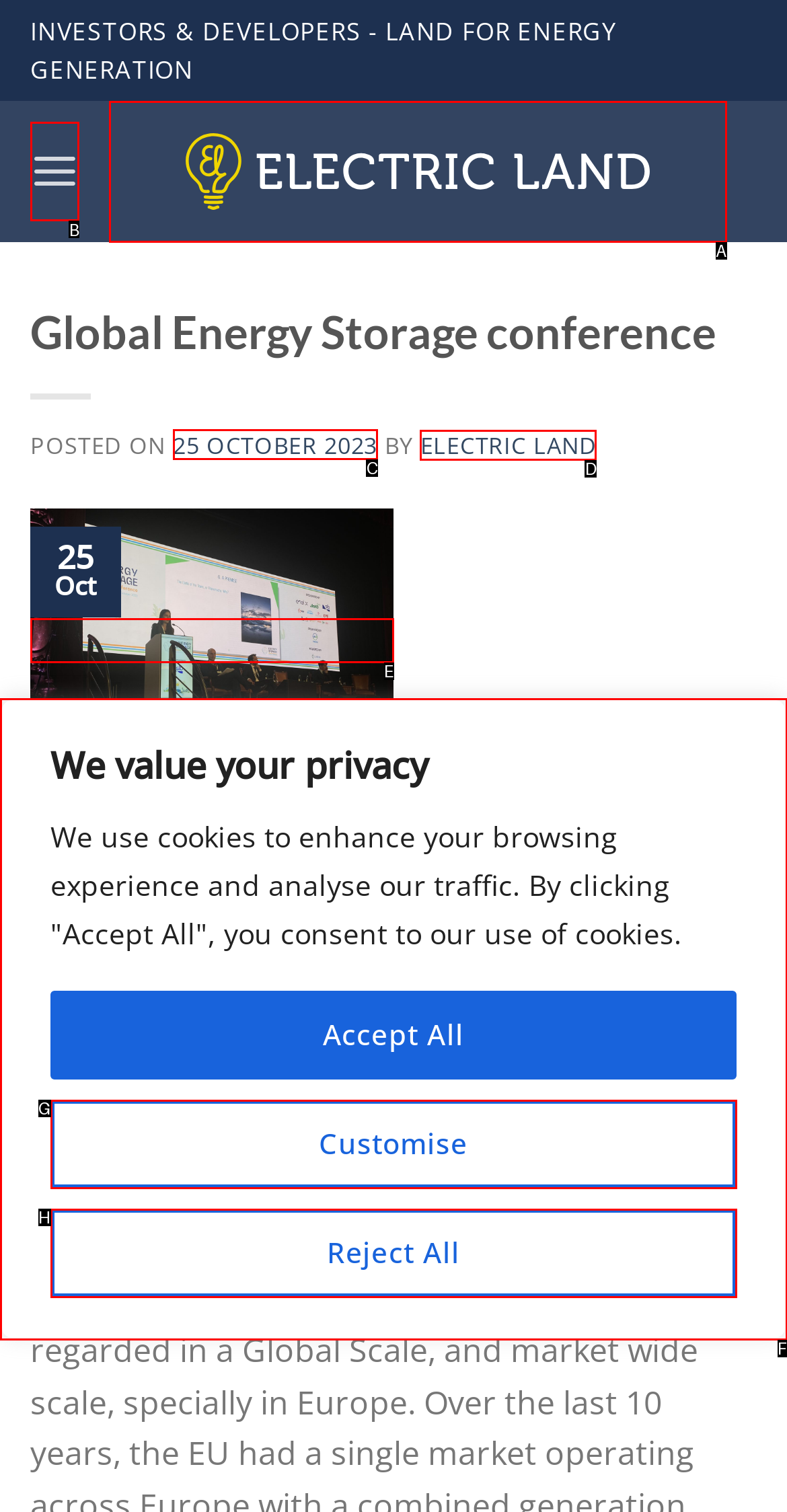Determine the letter of the UI element that will complete the task: contact us
Reply with the corresponding letter.

None